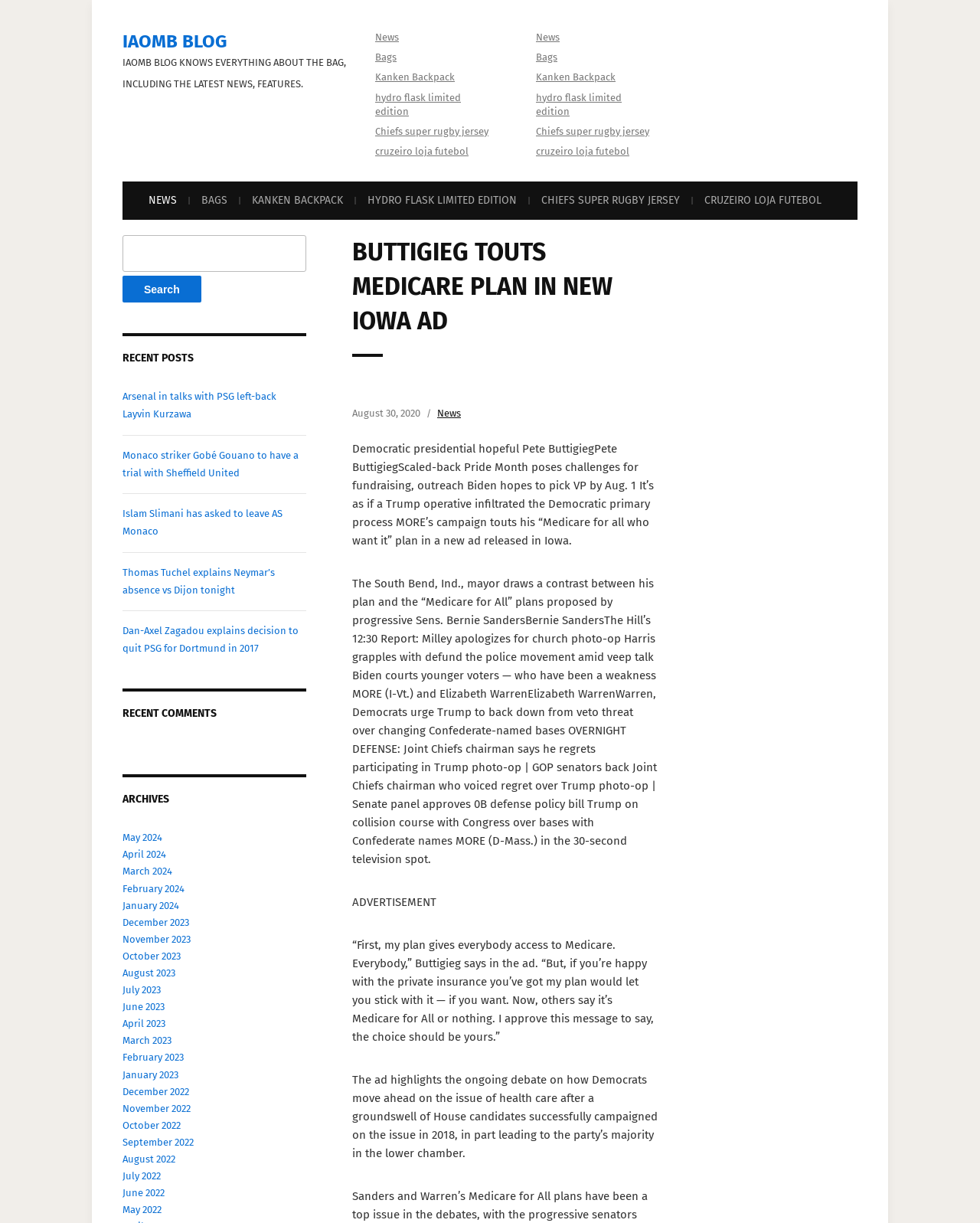Identify and extract the heading text of the webpage.

BUTTIGIEG TOUTS MEDICARE PLAN IN NEW IOWA AD